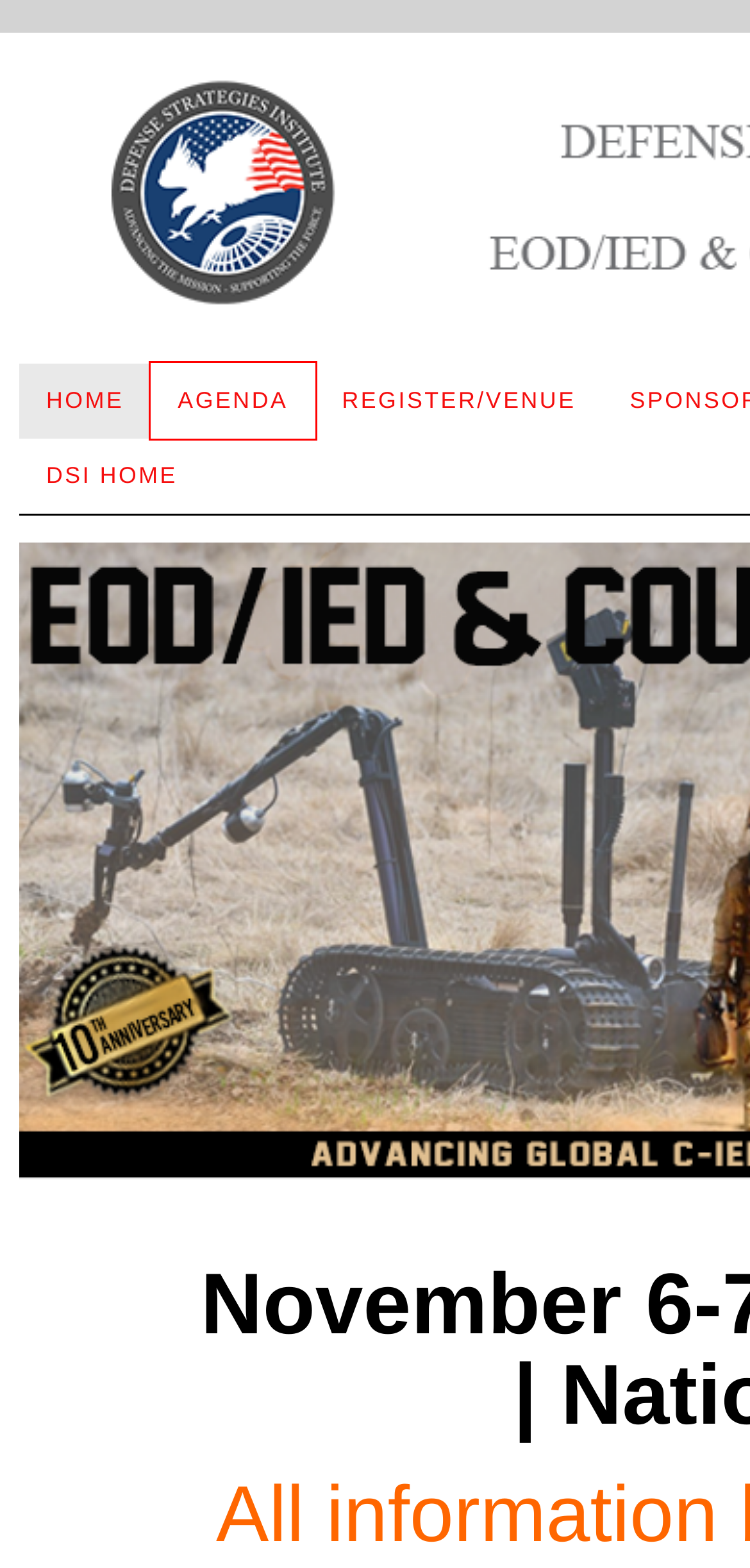Look at the screenshot of a webpage where a red rectangle bounding box is present. Choose the webpage description that best describes the new webpage after clicking the element inside the red bounding box. Here are the candidates:
A. Agenda Download Form | EOD/IED & Countermine Symposium | DEFENSE STRATEGIES INSTITUTE
B. Speaking Opportunities | EOD/IED & Countermine Symposium | DEFENSE STRATEGIES INSTITUTE
C. Cyentist | Branding & Website Design for B2B Service Businesses
D. Sponsor Opportunities | EOD/IED & Countermine Symposium | DEFENSE STRATEGIES INSTITUTE
E. General Inquiries | EOD/IED & Countermine Symposium | DEFENSE STRATEGIES INSTITUTE
F. Summit And Symposium Registration | DSI Group | DEFENSE STRATEGIES INSTITUTE
G. DSI Group | DEFENSE STRATEGIES INSTITUTE | Advancing The Mission.  Supporting The Force.
H. Join Our Mailing List | DSI Group | DEFENSE STRATEGIES INSTITUTE

A